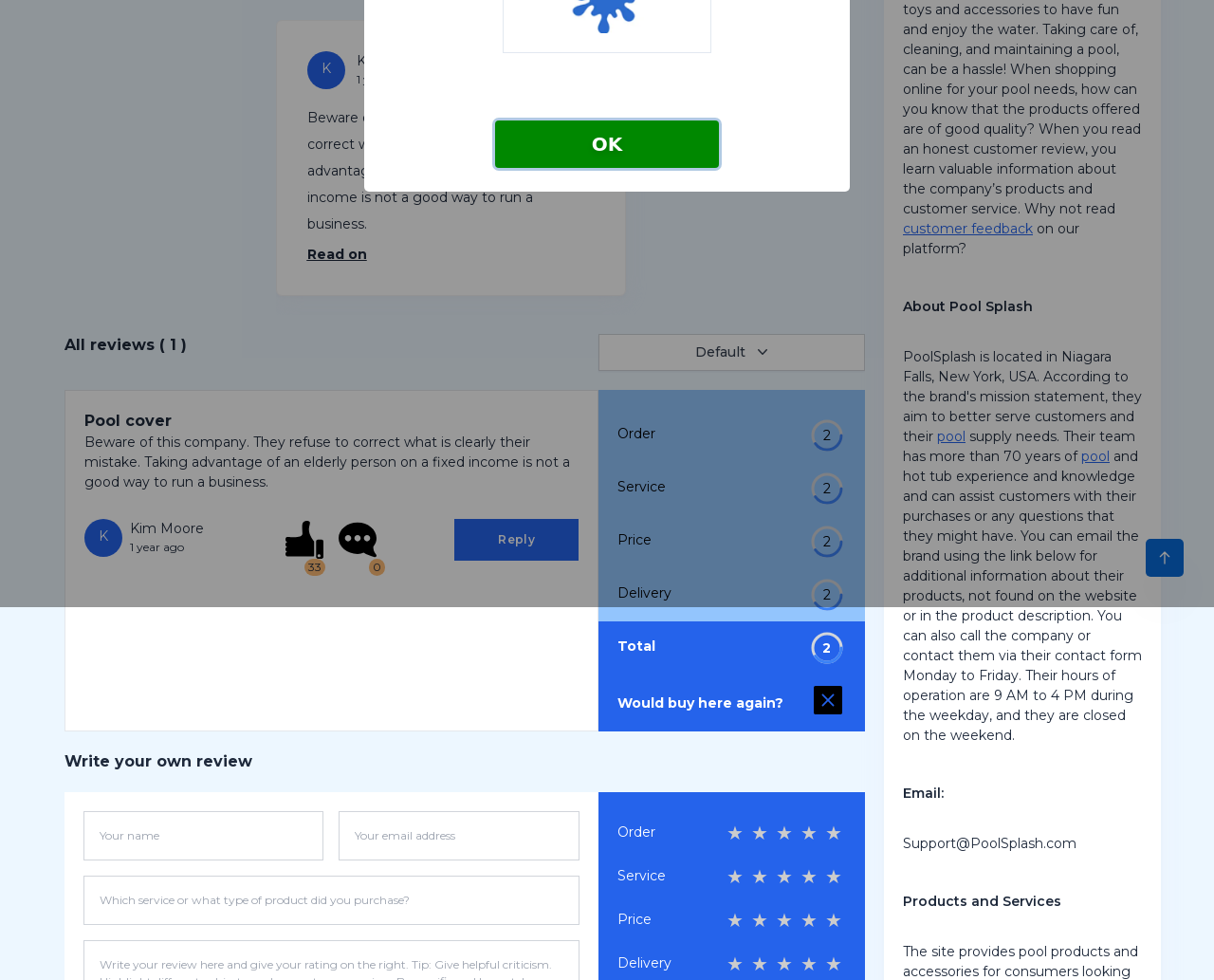Give the bounding box coordinates for this UI element: "aria-label="Your name" name="name" placeholder="Your name"". The coordinates should be four float numbers between 0 and 1, arranged as [left, top, right, bottom].

[0.069, 0.828, 0.267, 0.878]